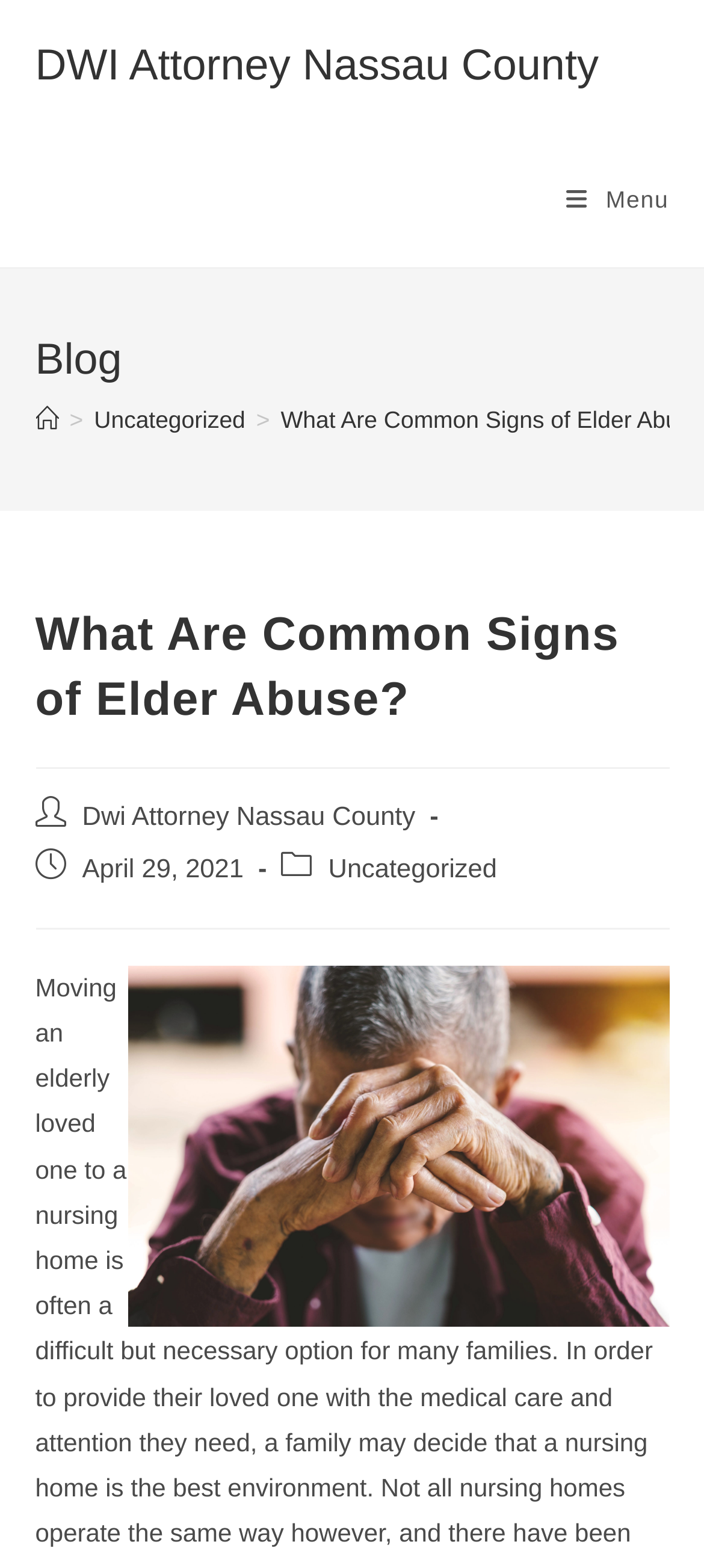Utilize the details in the image to give a detailed response to the question: Who is the author of the post?

I found the answer by looking at the section that says 'Post author:', which is followed by a link to 'Dwi Attorney Nassau County'. This suggests that the author of the post is 'Dwi Attorney Nassau County'.